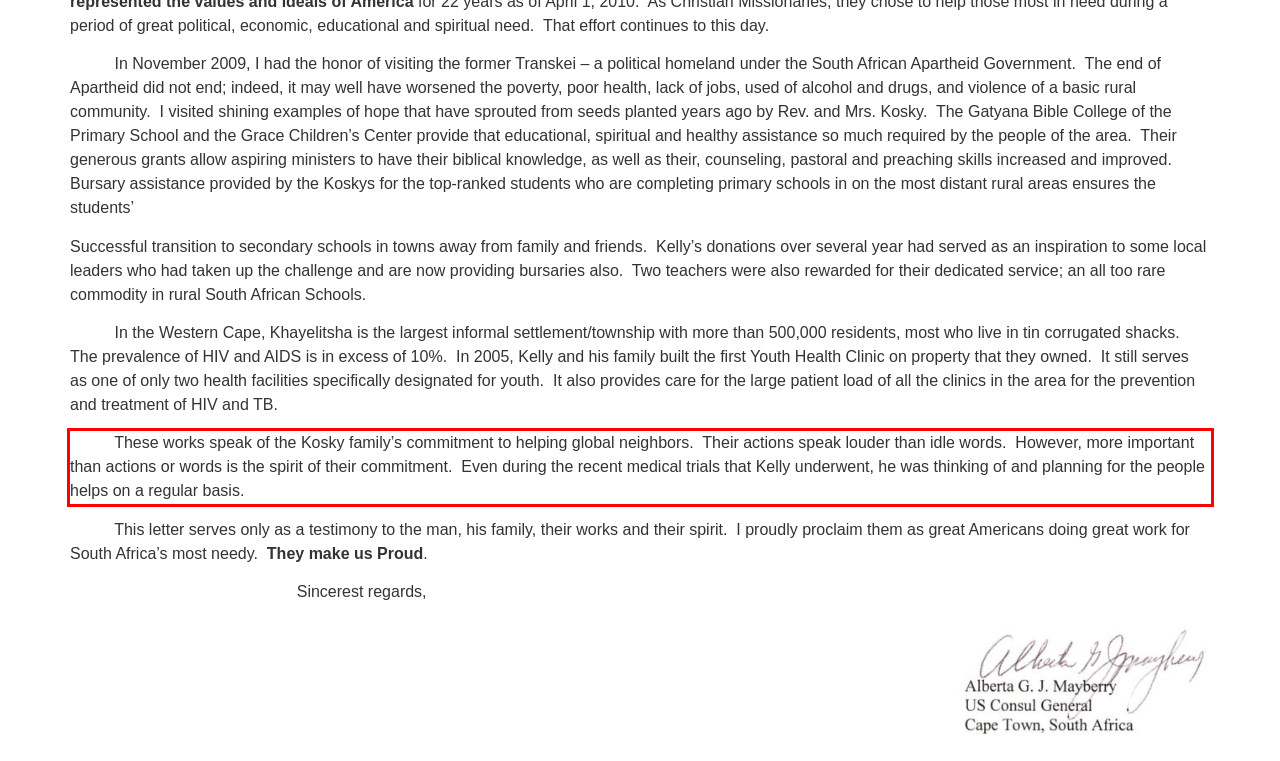Please perform OCR on the UI element surrounded by the red bounding box in the given webpage screenshot and extract its text content.

These works speak of the Kosky family’s commitment to helping global neighbors. Their actions speak louder than idle words. However, more important than actions or words is the spirit of their commitment. Even during the recent medical trials that Kelly underwent, he was thinking of and planning for the people helps on a regular basis.